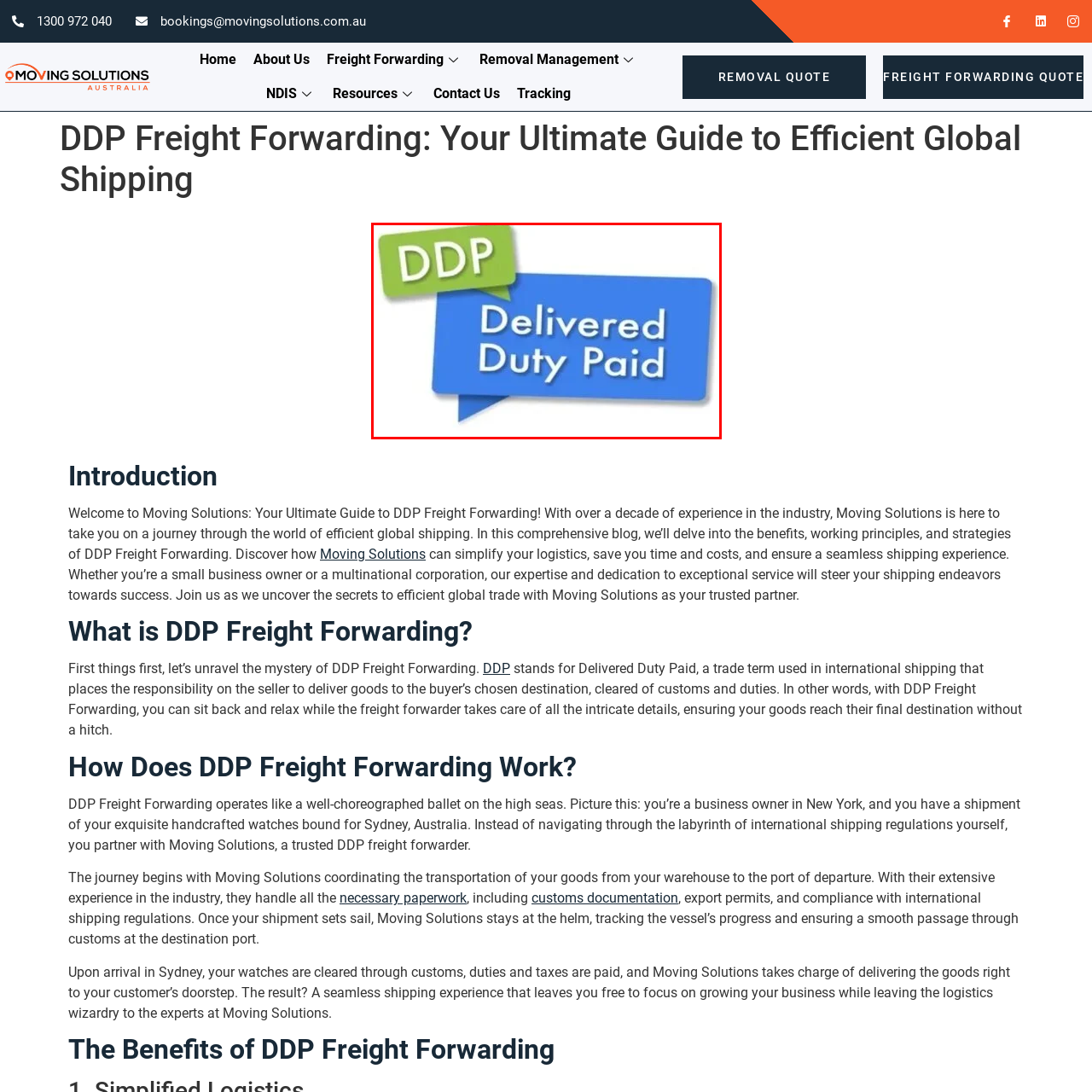What is emphasized in discussions about global logistics?
Review the image marked by the red bounding box and deliver a detailed response to the question.

The image serves as a concise introduction to the crucial shipping term, which is frequently emphasized in discussions about global logistics and freight forwarding, indicating the importance of DDP in these contexts.